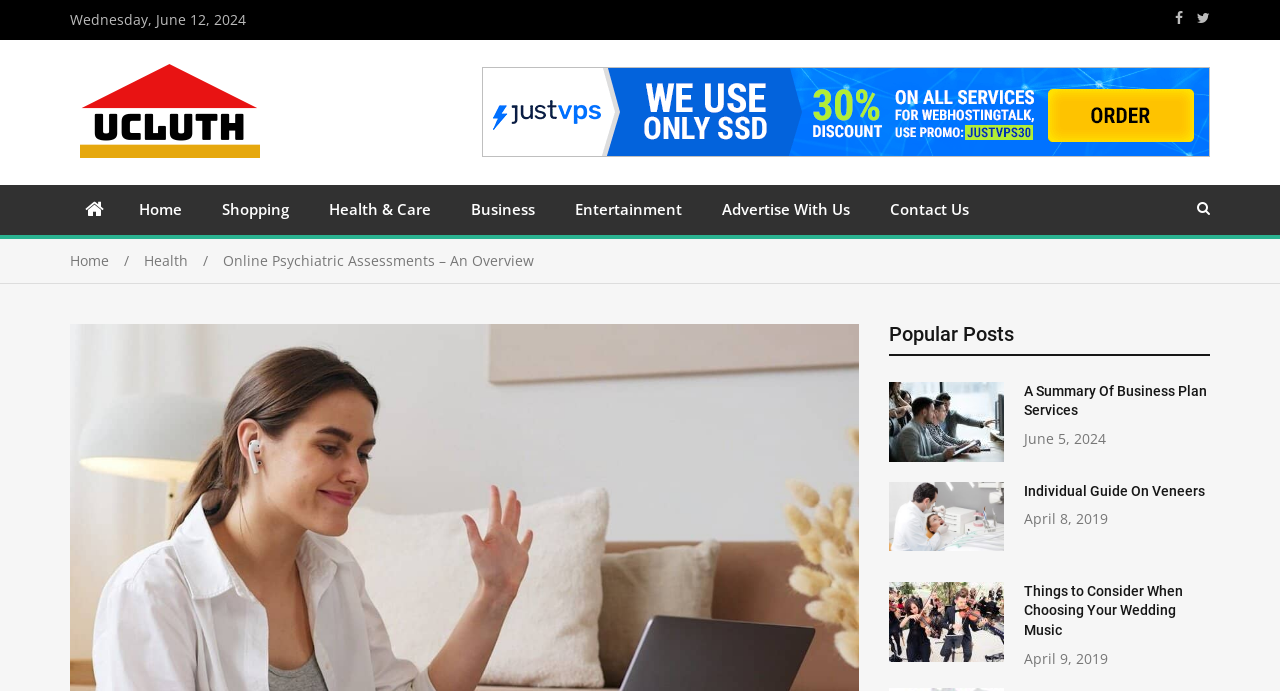Based on the image, provide a detailed and complete answer to the question: 
What is the date displayed at the top of the webpage?

The date is displayed at the top of the webpage, which can be found in the StaticText element with the text 'Wednesday, June 12, 2024' and bounding box coordinates [0.055, 0.014, 0.192, 0.042].